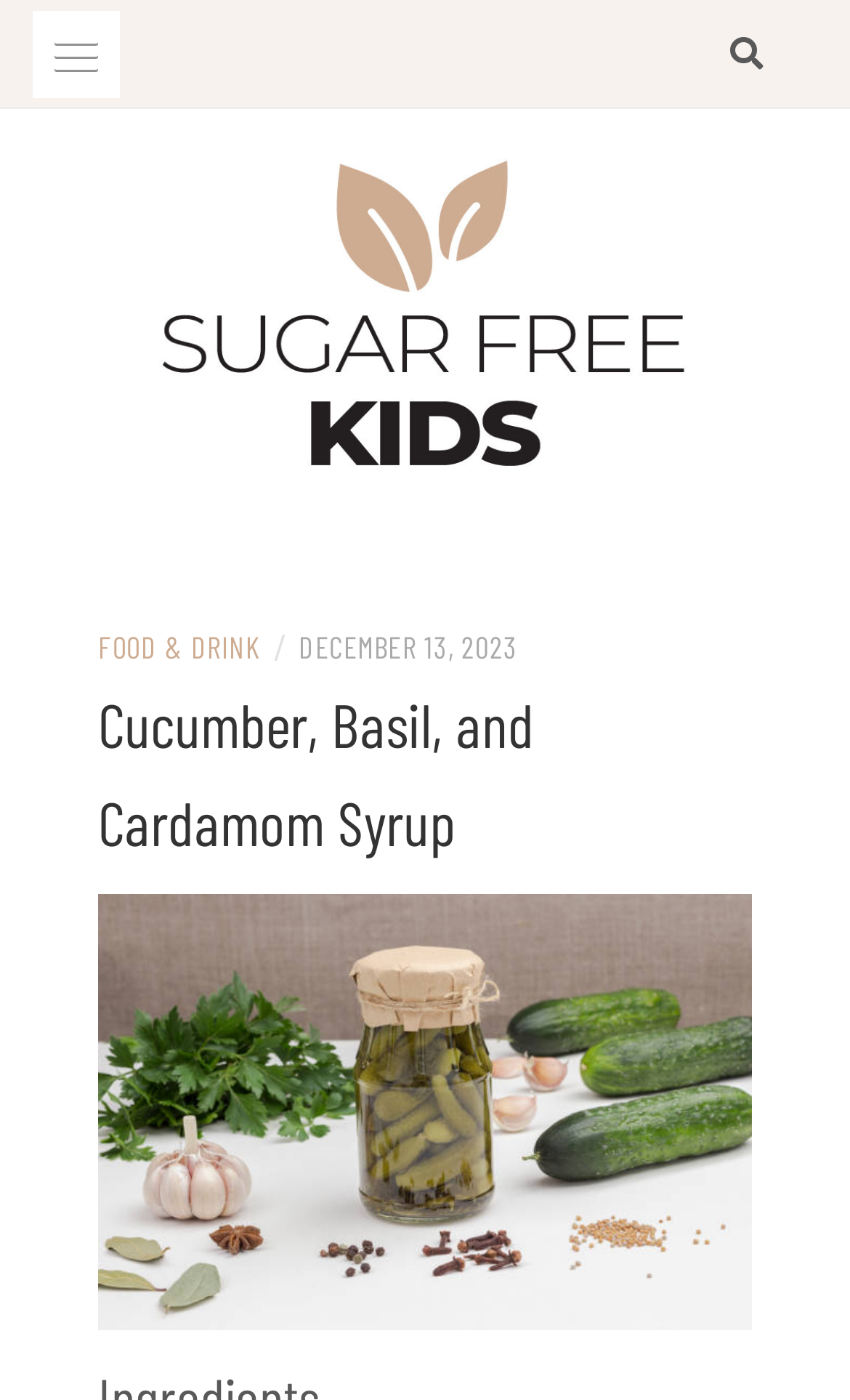Analyze the image and answer the question with as much detail as possible: 
What is the name of the website?

I determined the answer by looking at the link element with the text 'Sugar Free Kids' which is likely to be the website's name.